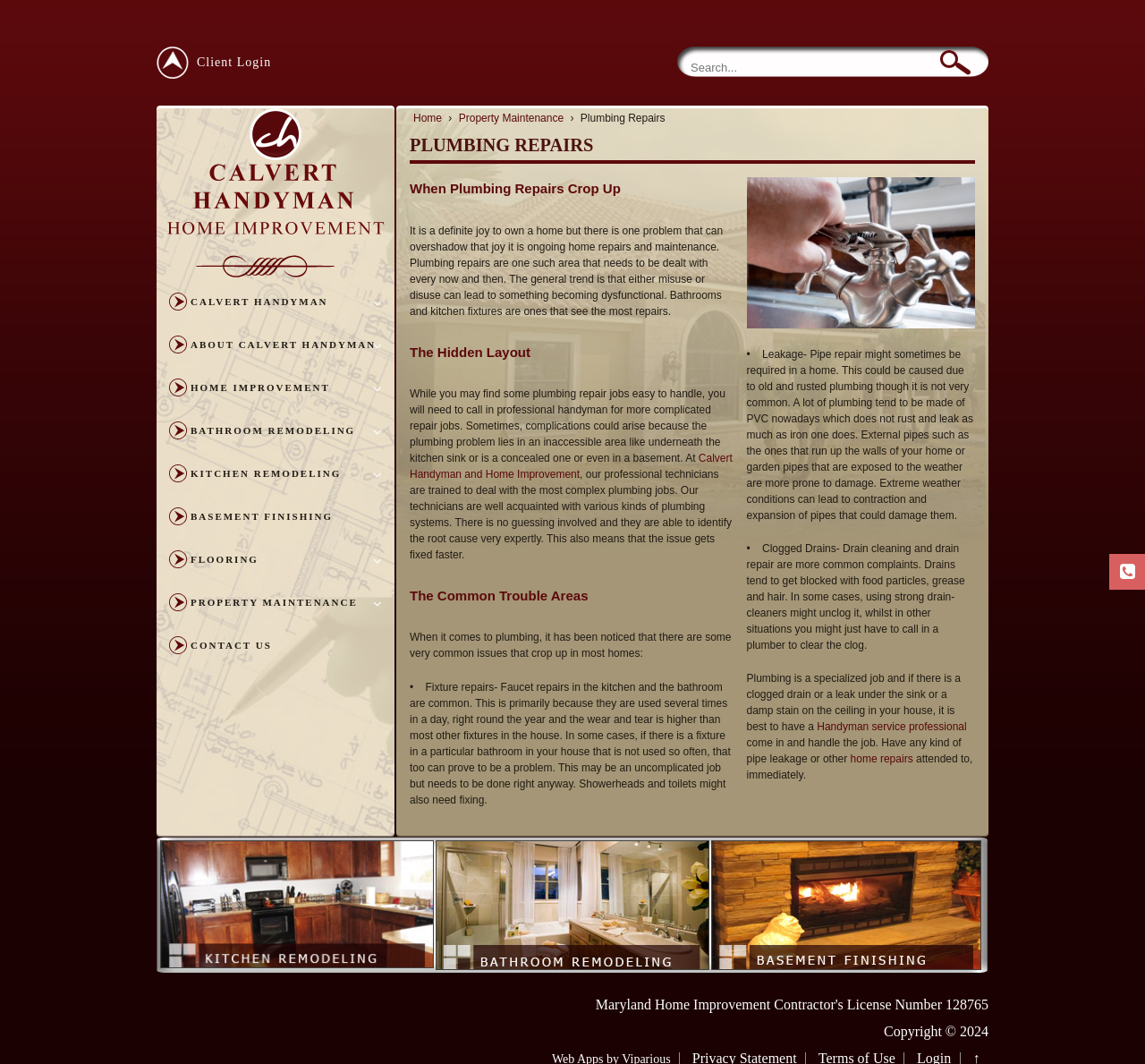Predict the bounding box of the UI element based on this description: "About Calvert Handyman".

[0.145, 0.308, 0.332, 0.34]